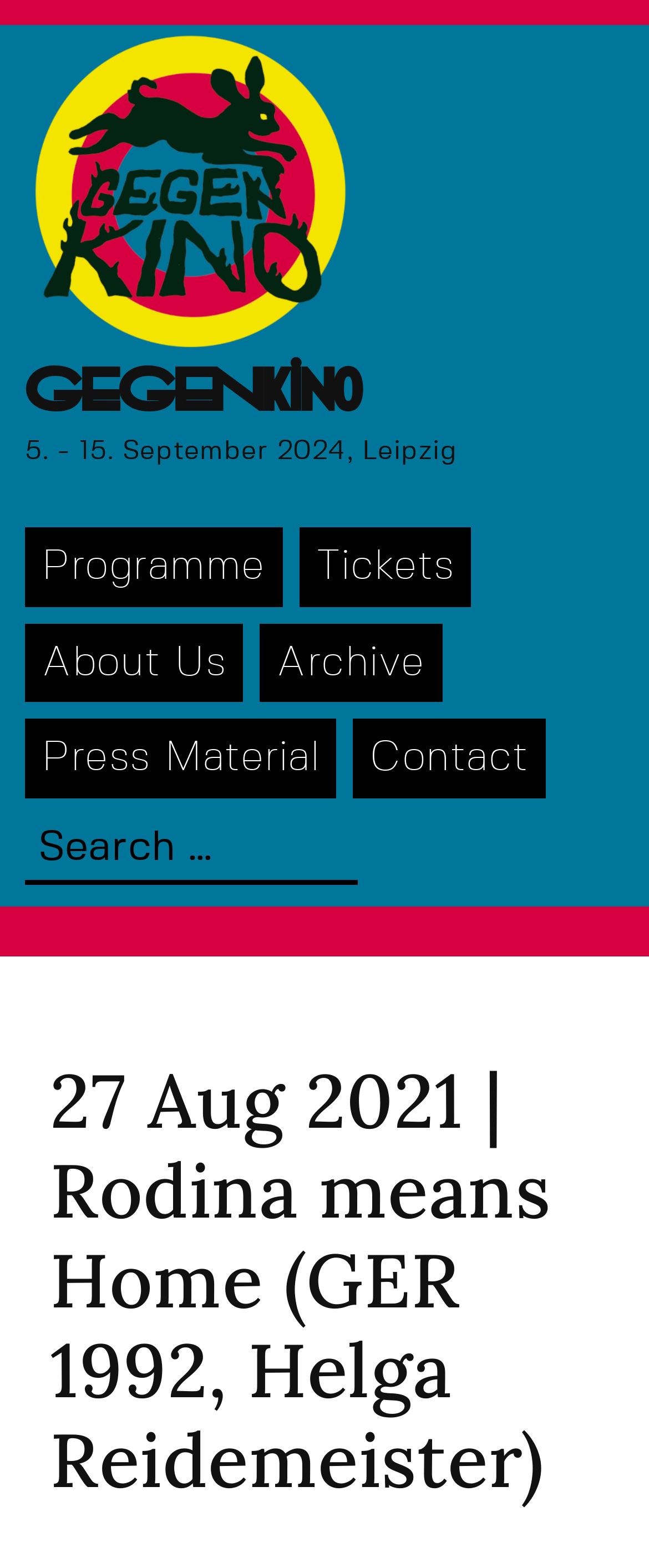Locate the bounding box coordinates of the clickable part needed for the task: "view programme".

[0.038, 0.336, 0.435, 0.387]